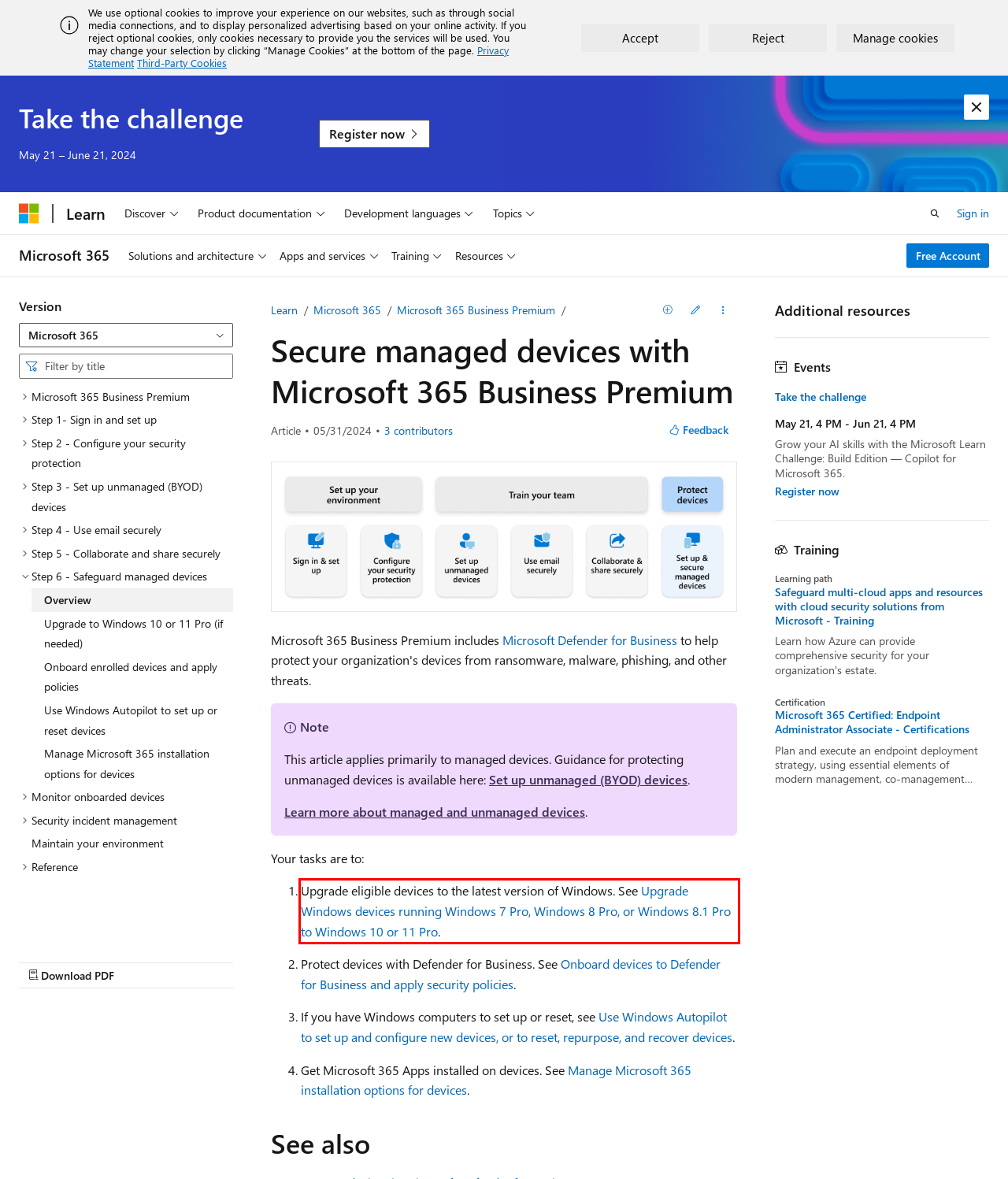Please perform OCR on the text content within the red bounding box that is highlighted in the provided webpage screenshot.

Upgrade eligible devices to the latest version of Windows. See Upgrade Windows devices running Windows 7 Pro, Windows 8 Pro, or Windows 8.1 Pro to Windows 10 or 11 Pro.